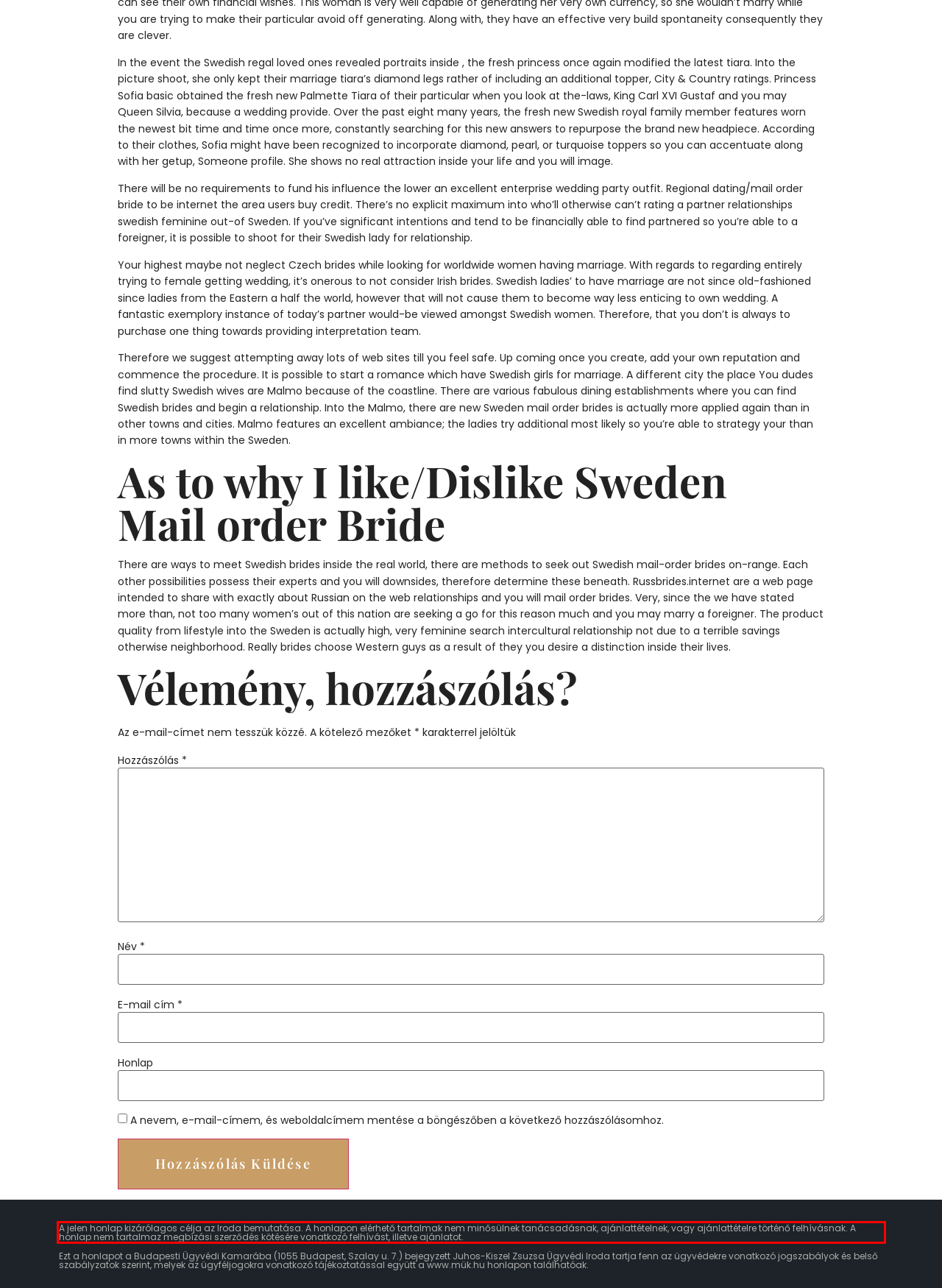Using the provided webpage screenshot, recognize the text content in the area marked by the red bounding box.

A jelen honlap kizárólagos célja az Iroda bemutatása. A honlapon elérhető tartalmak nem minősülnek tanácsadásnak, ajánlattételnek, vagy ajánlattételre történő felhívásnak. A honlap nem tartalmaz megbízási szerződés kötésére vonatkozó felhívást, illetve ajánlatot.